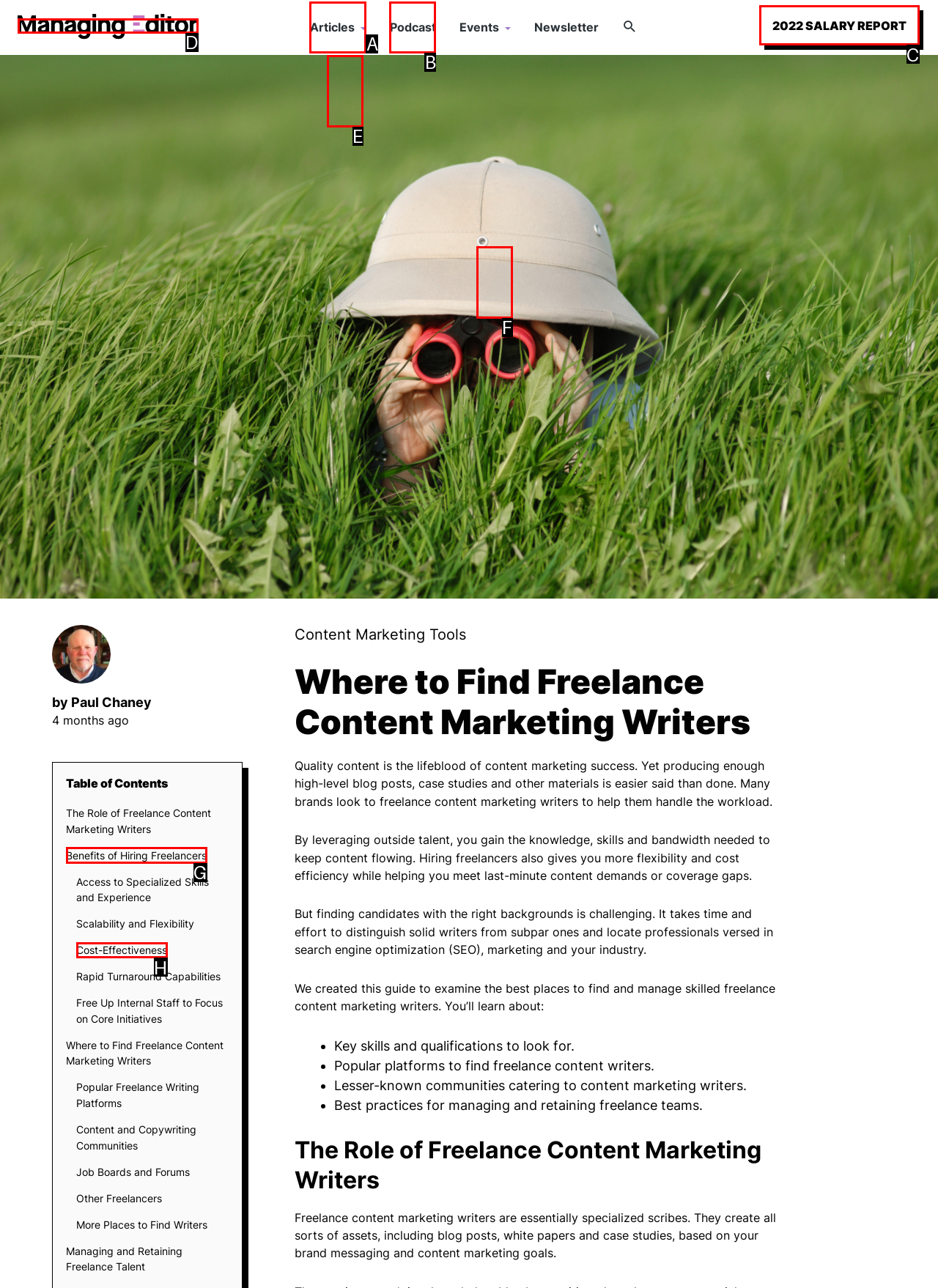Which option should I select to accomplish the task: Read the 2022 Salary Report? Respond with the corresponding letter from the given choices.

C